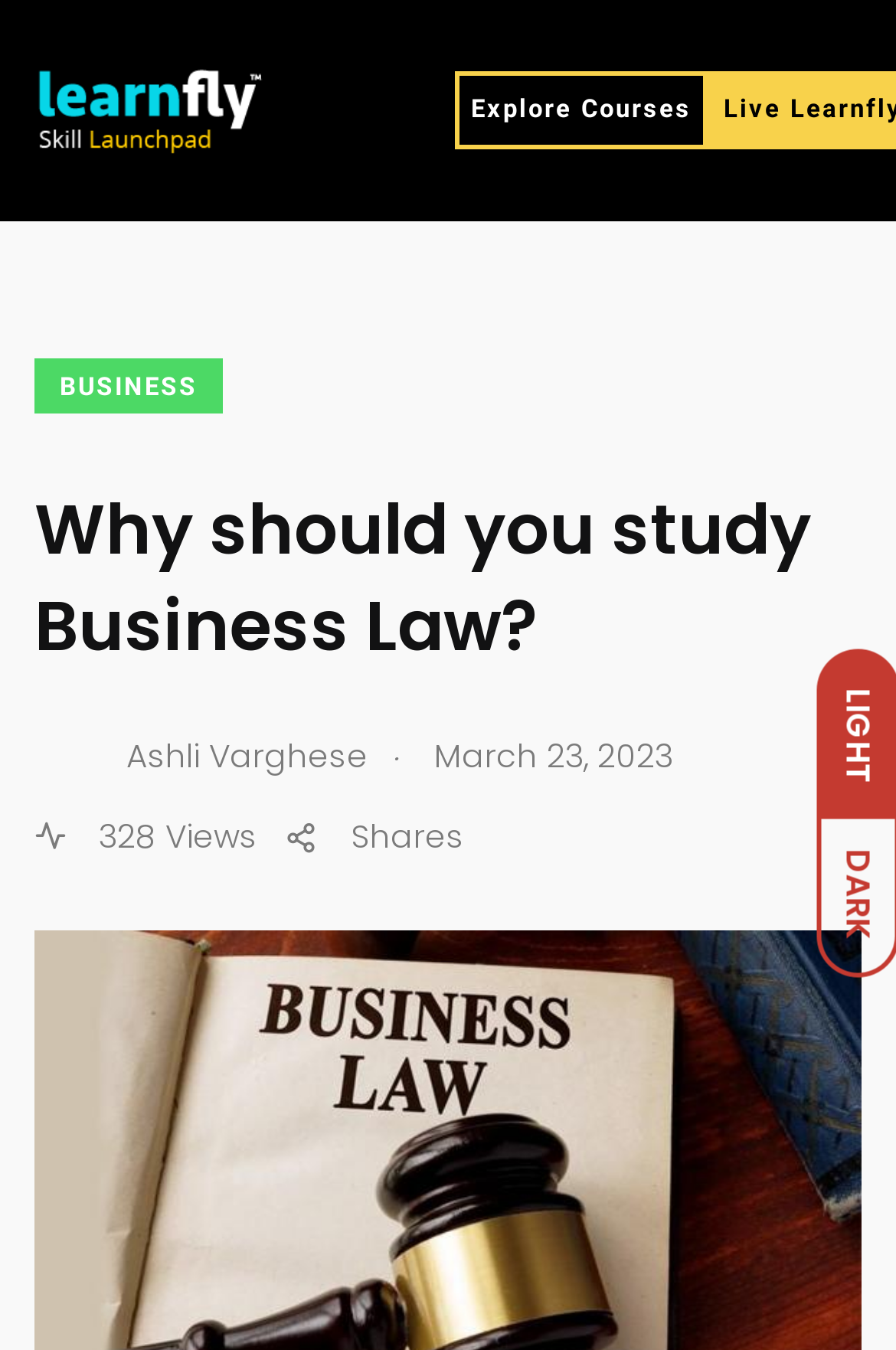When was the current article published?
Provide an in-depth answer to the question, covering all aspects.

I determined the answer by looking at the StaticText element with the text 'March 23, 2023' which indicates the publication date of the current article.